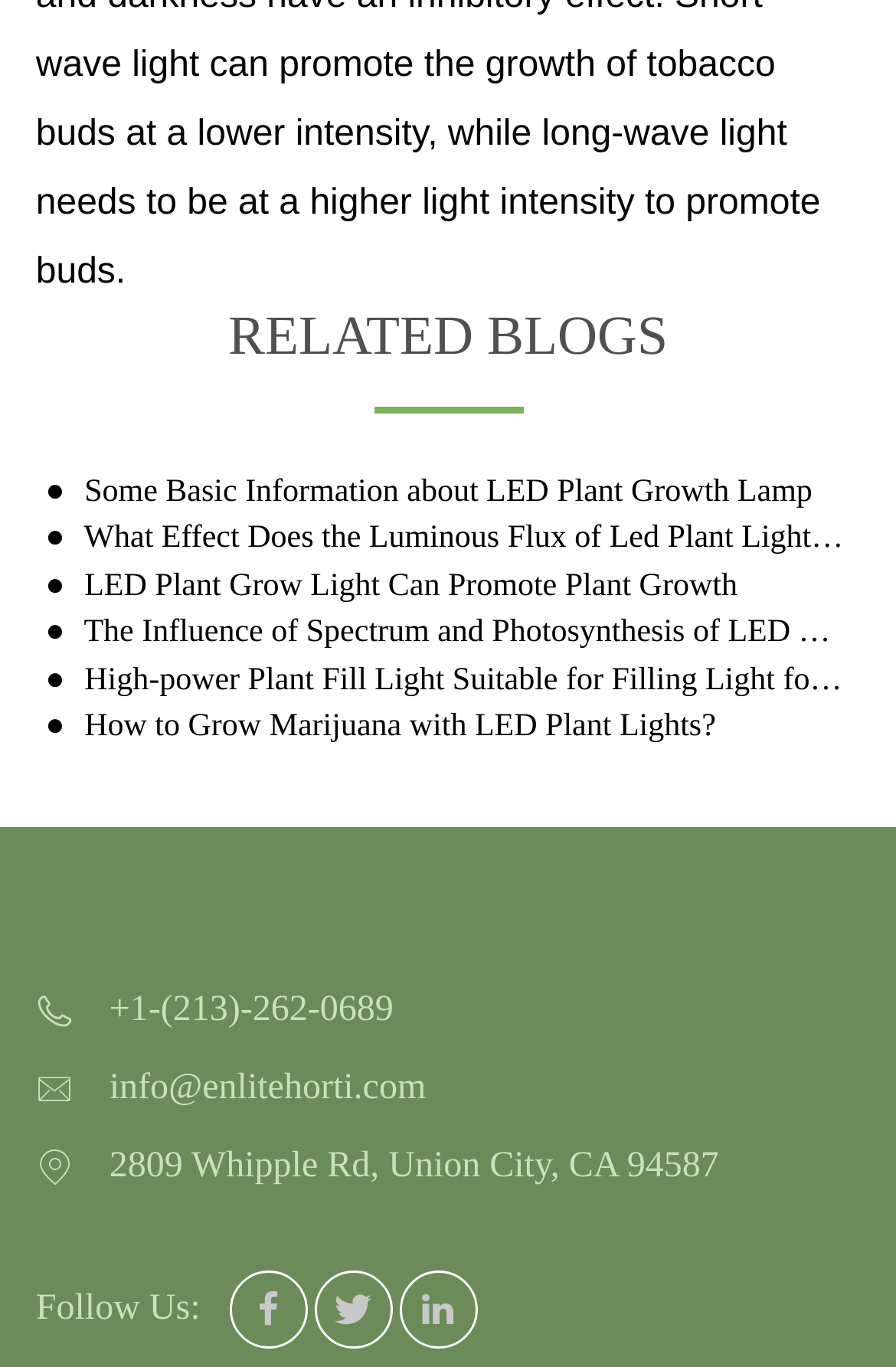Could you indicate the bounding box coordinates of the region to click in order to complete this instruction: "Click on the Twitter icon".

[0.353, 0.932, 0.435, 0.985]